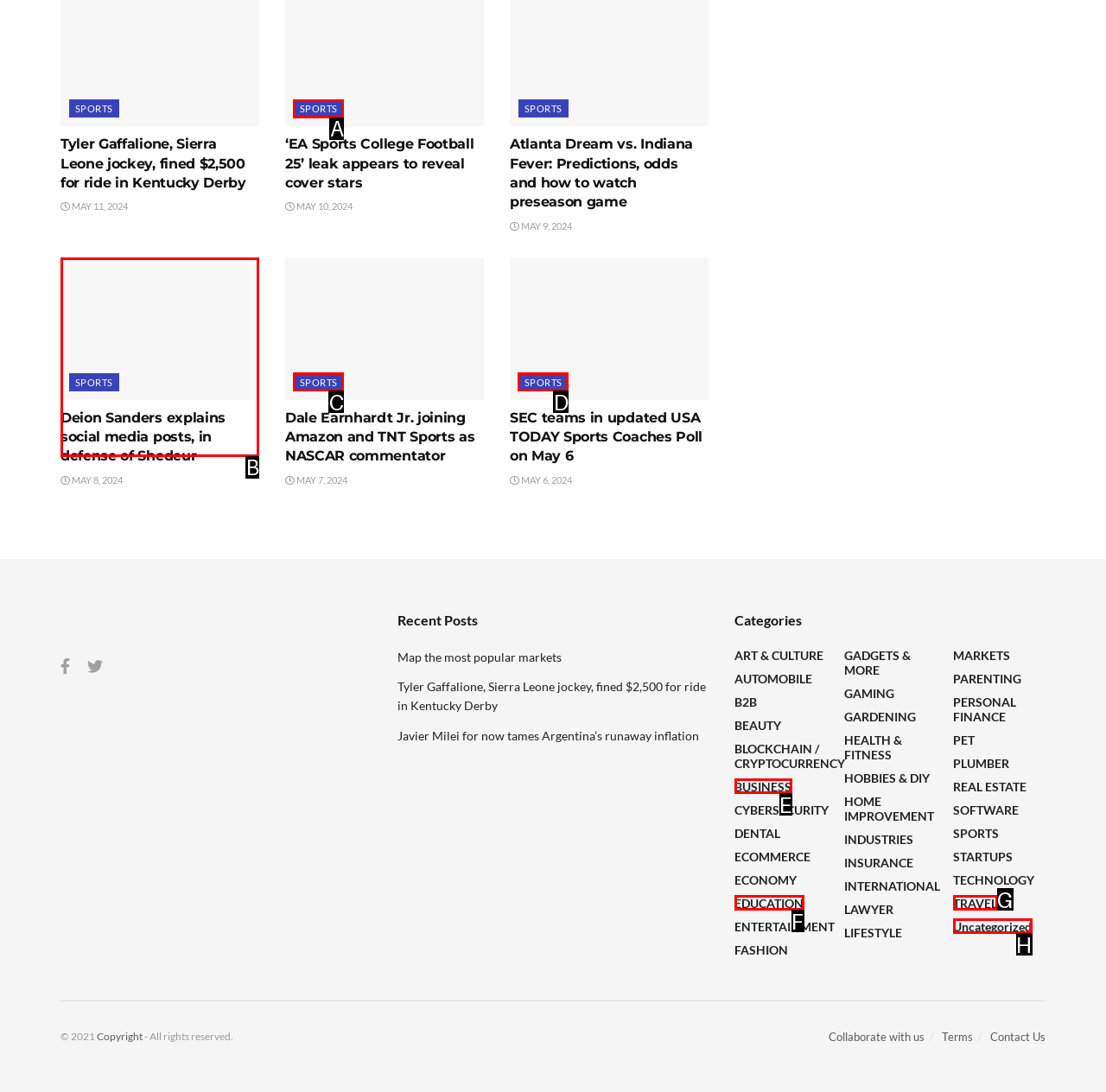Choose the letter of the UI element necessary for this task: View the image about Deion Sanders explains social media posts
Answer with the correct letter.

B